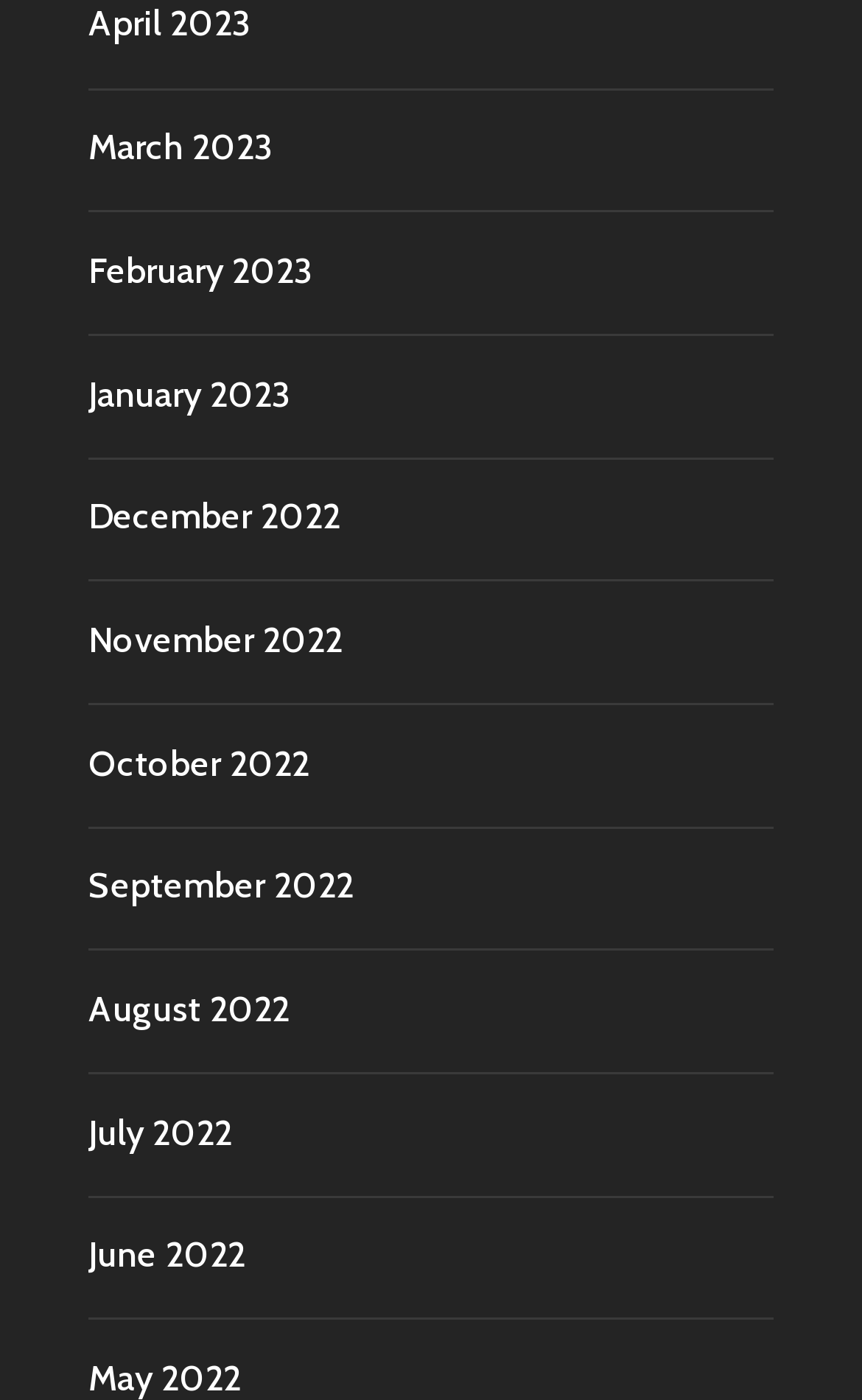Identify the bounding box of the UI component described as: "April 2023".

[0.103, 0.002, 0.292, 0.032]